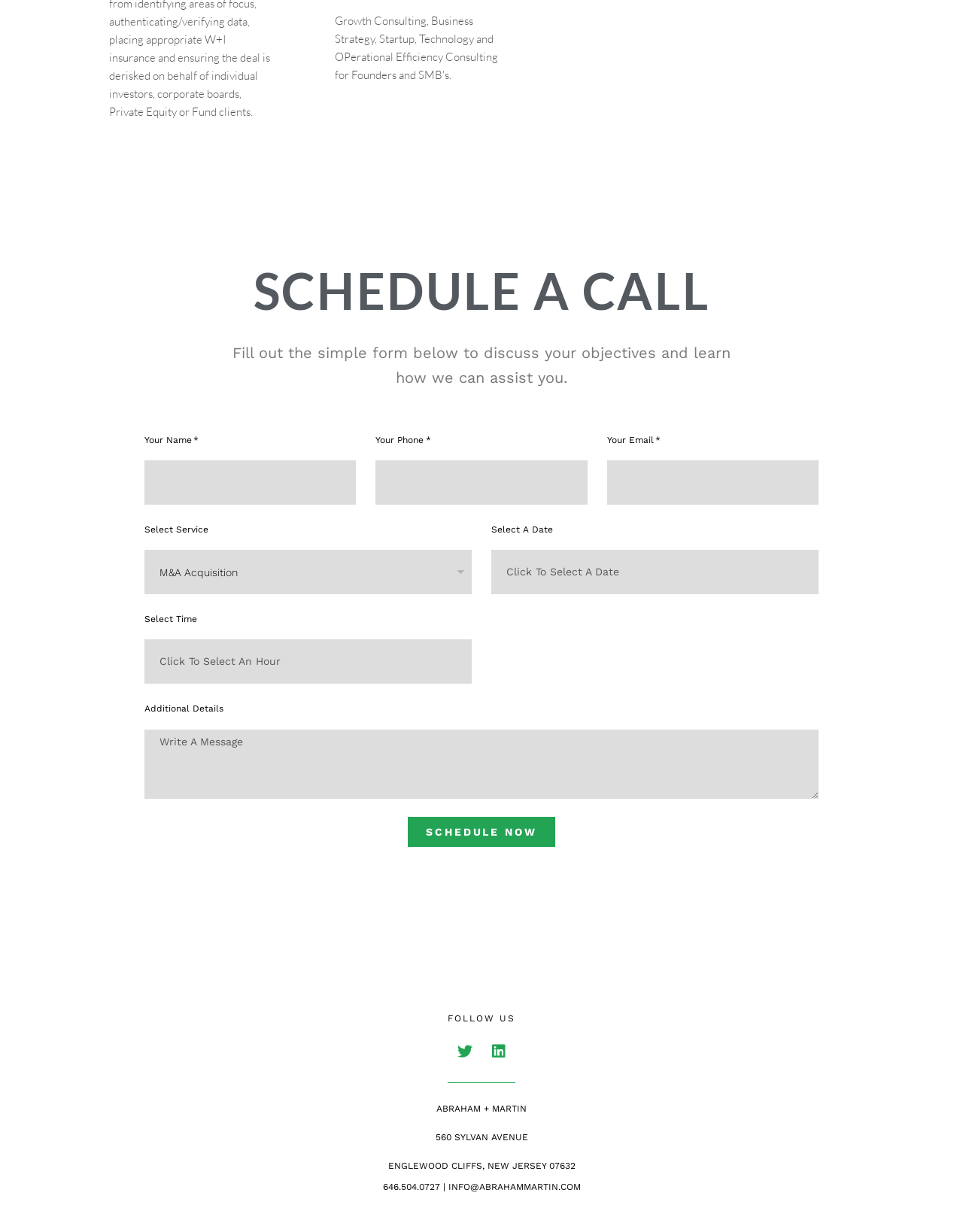Please specify the bounding box coordinates of the clickable region to carry out the following instruction: "Enter your email". The coordinates should be four float numbers between 0 and 1, in the format [left, top, right, bottom].

[0.63, 0.374, 0.85, 0.41]